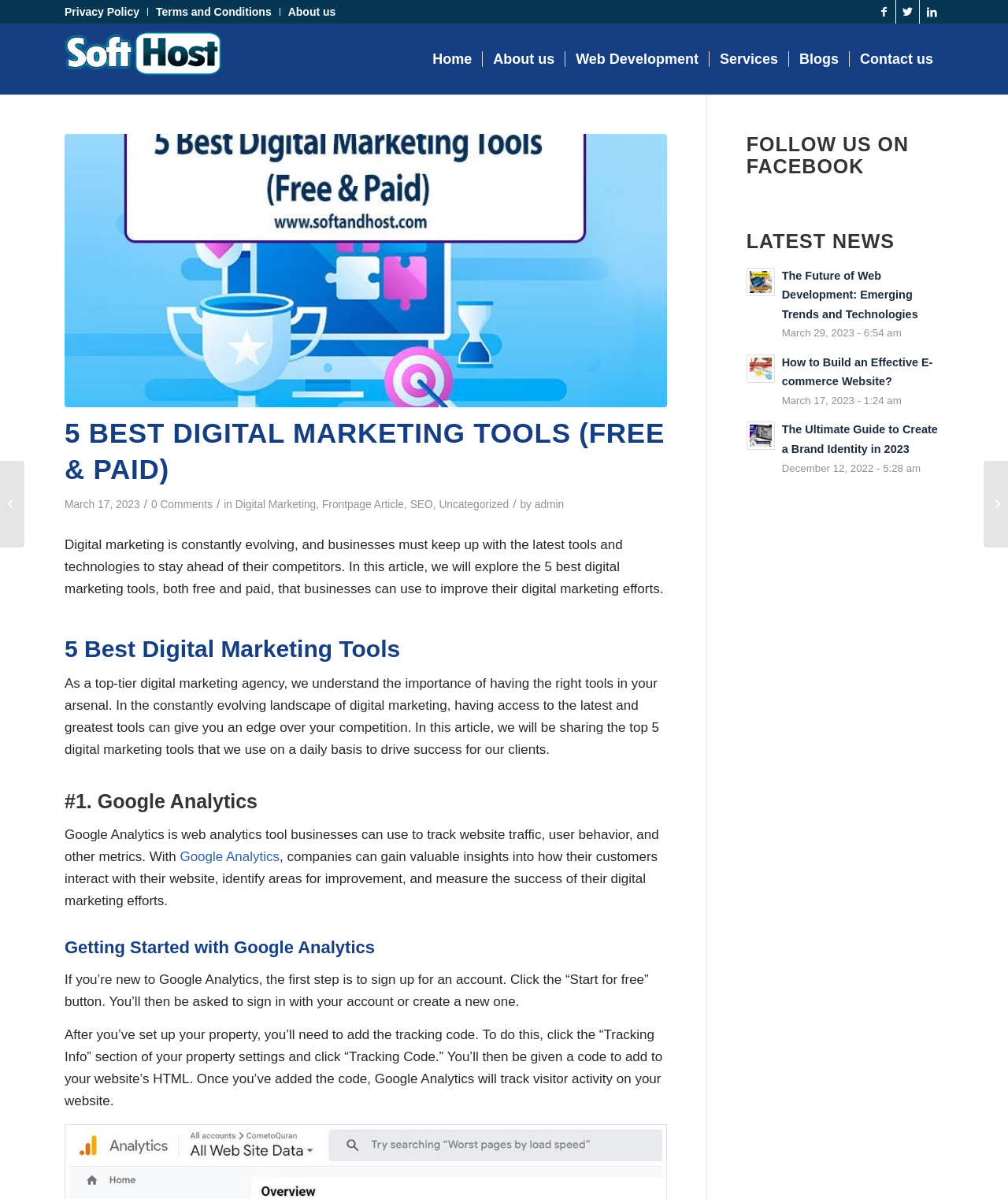Find and specify the bounding box coordinates that correspond to the clickable region for the instruction: "Follow us on Facebook".

[0.74, 0.112, 0.936, 0.148]